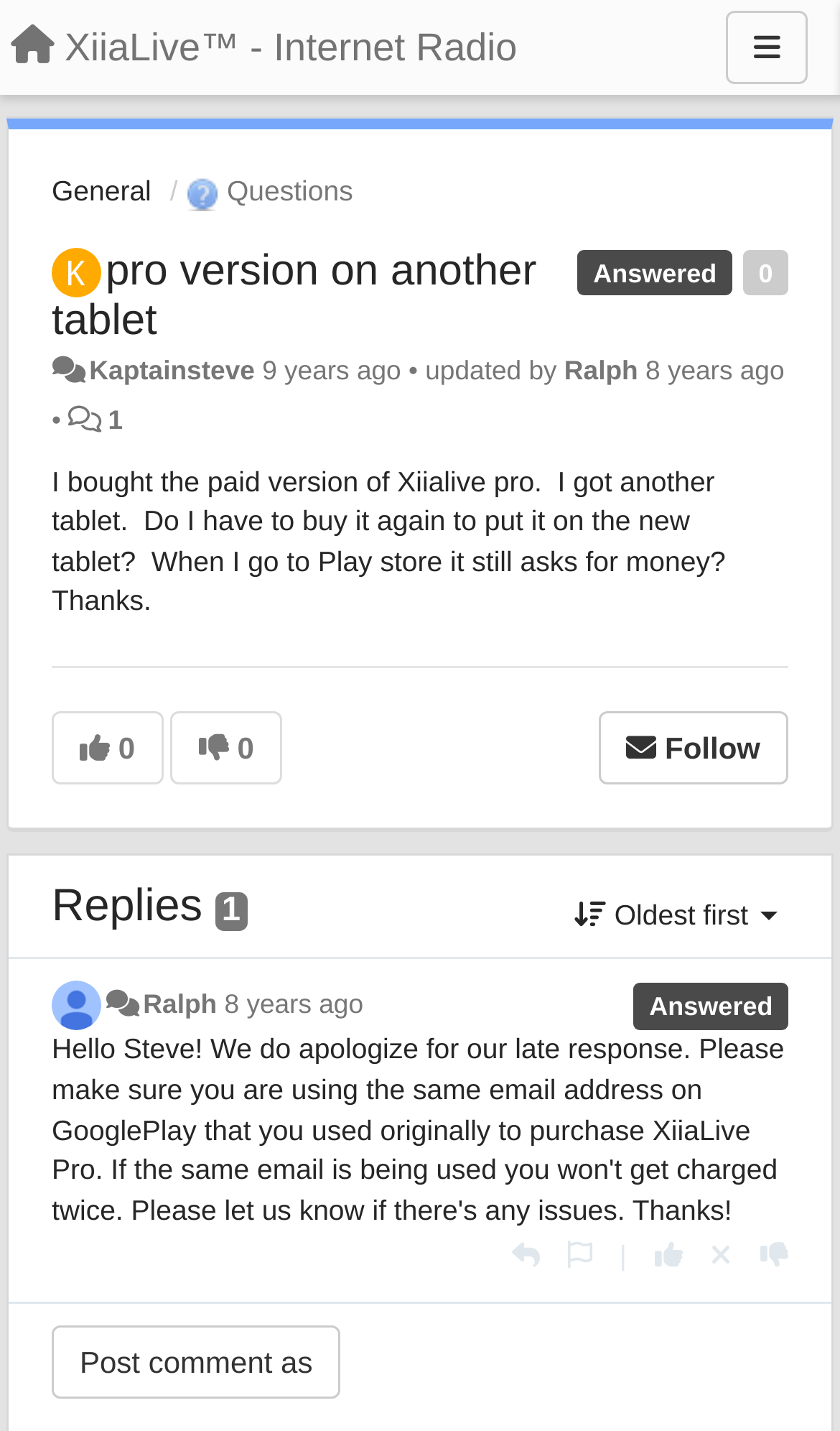Detail the various sections and features of the webpage.

This webpage appears to be a question and answer forum, specifically a thread about Xiialive pro, an internet radio app. At the top, there is a navigation menu with a "Menu" button on the right side. Below the menu, there is a link to the "General" section, followed by a "Questions" heading.

The main content of the page is a question posted by "Kaptainsteve" 9 years ago, which is displayed prominently in the middle of the page. The question is about whether one needs to buy the paid version of Xiialive pro again to use it on a new tablet. The text of the question is followed by information about when it was updated, including the name of the updater, "Ralph", and the date, 8 years ago.

Below the question, there are several buttons and links, including options to follow the thread, reply to the question, and view replies. There is also a section displaying the number of replies, which is currently zero.

Further down the page, there is a reply to the question from "Ralph", which is marked as the accepted answer. The reply is accompanied by information about when it was posted, 8 years ago.

At the bottom of the page, there is a text box and a "Post comment as" button, allowing users to post their own comments or replies to the question.